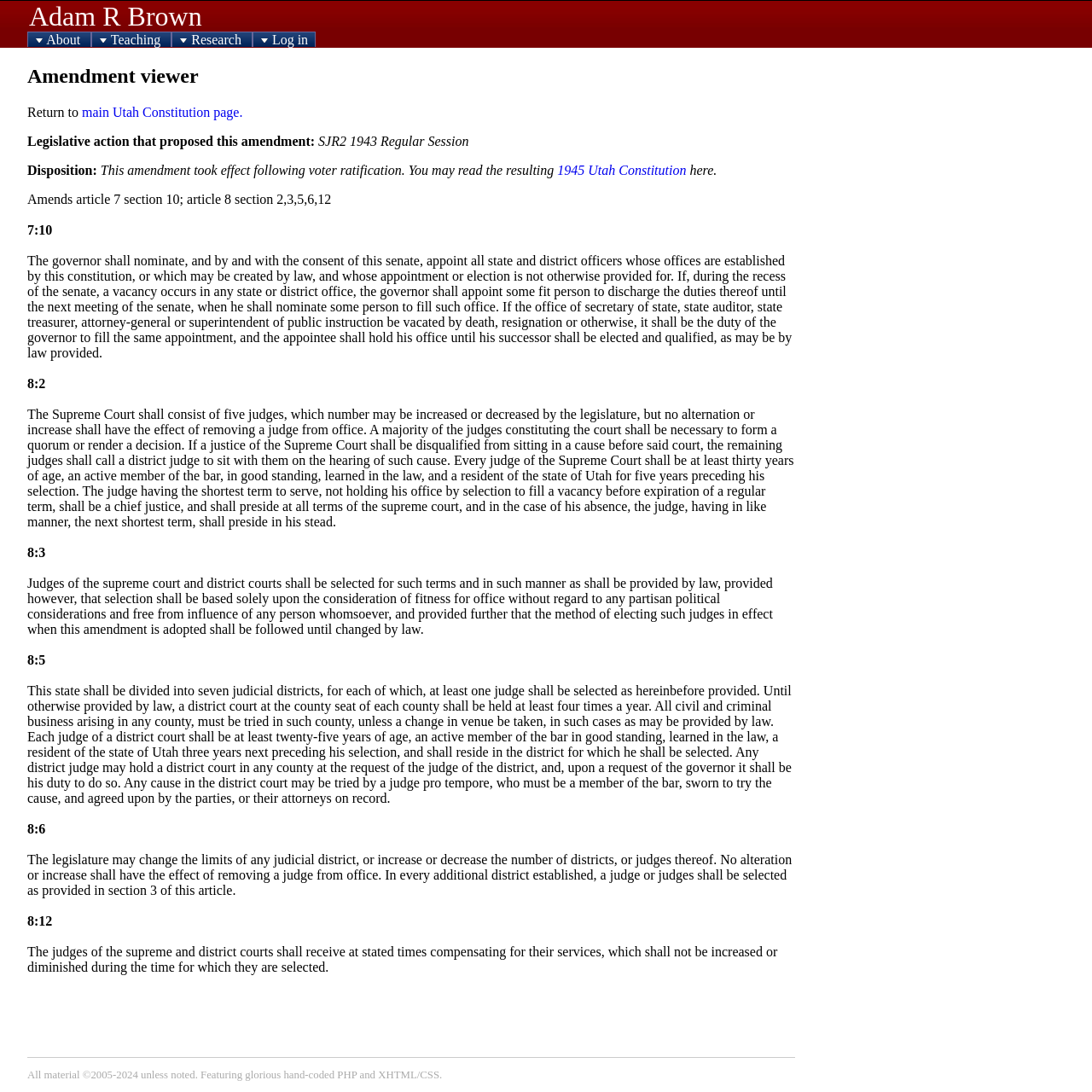Illustrate the webpage with a detailed description.

This webpage is about SJR2 1943 Regular Session, specifically an amendment viewer. At the top, there are five links: "Adam R Brown", "About", "Teaching", "Research", and "Log in", aligned horizontally. Below these links, there is a heading "Amendment viewer" followed by a link "Return to main Utah Constitution page." 

On the left side of the page, there are several sections of text, including "Legislative action that proposed this amendment:", "Disposition:", and "Amends article 7 section 10; article 8 section 2,3,5,6,12". These sections are followed by detailed descriptions of the amendments, including the texts of article 7 section 10 and article 8 sections 2, 3, 5, 6, and 12. 

At the bottom of the page, there is a copyright notice stating "All material ©2005-2024 unless noted. Featuring glorious hand-coded PHP and XHTML/CSS."